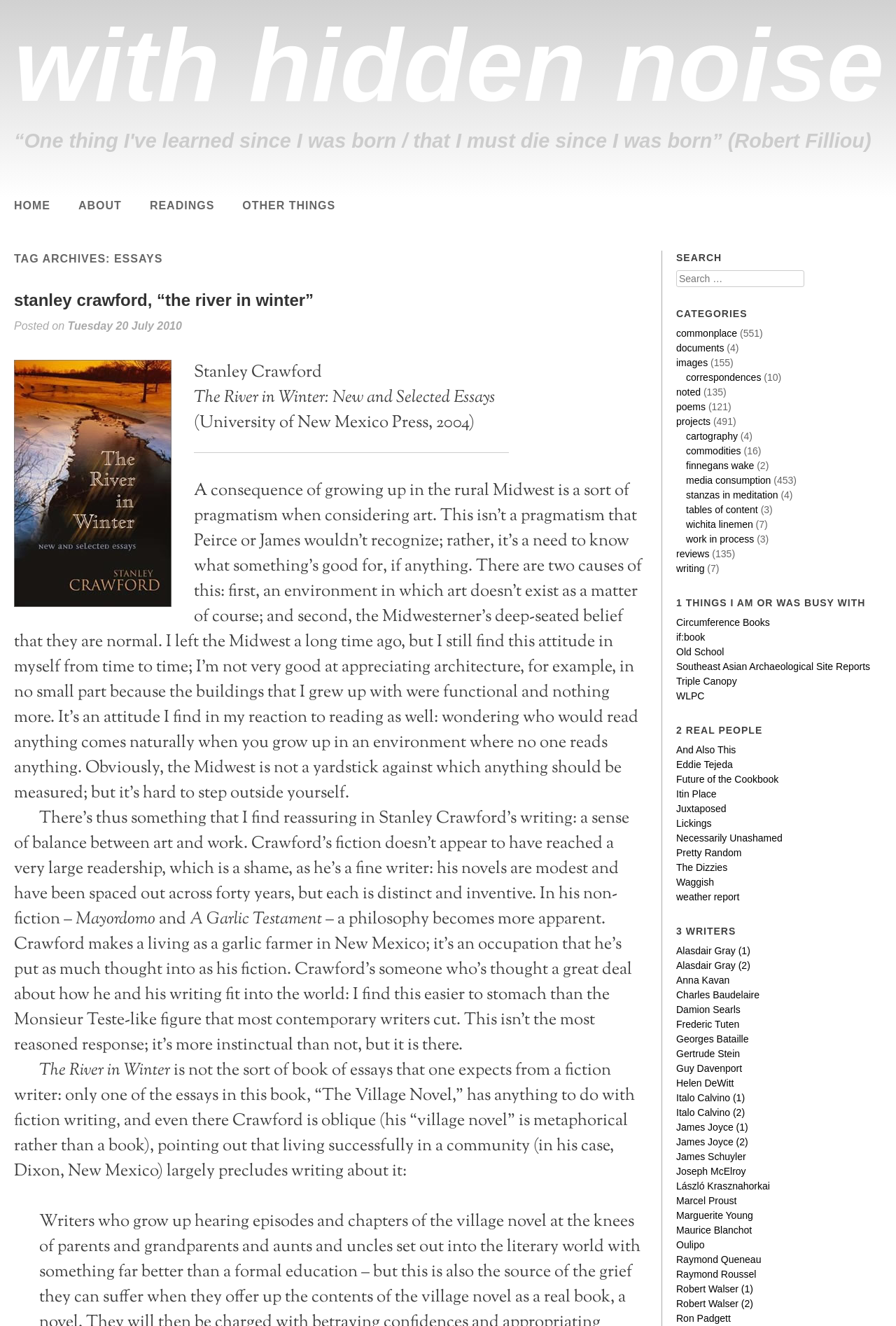Generate the main heading text from the webpage.

with hidden noise